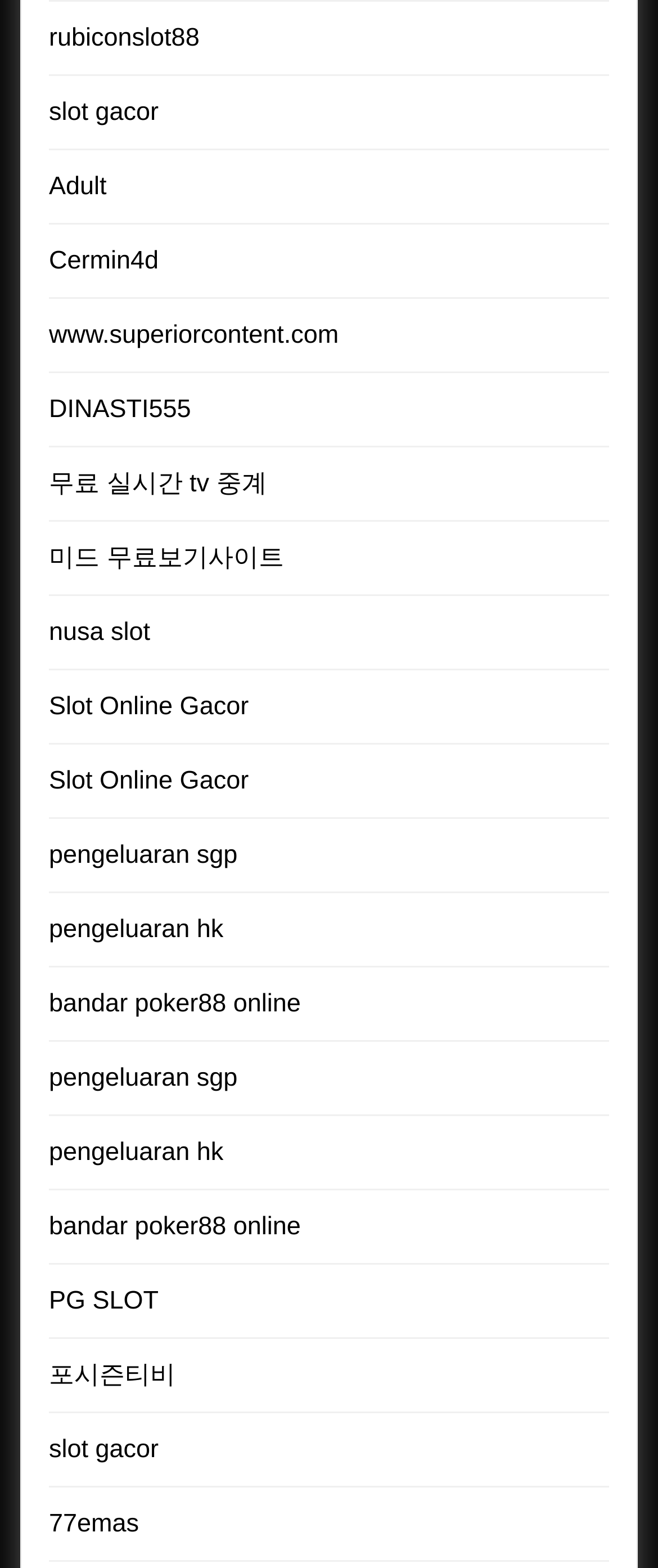Find the bounding box coordinates of the clickable region needed to perform the following instruction: "Click the Menu button". The coordinates should be provided as four float numbers between 0 and 1, i.e., [left, top, right, bottom].

None